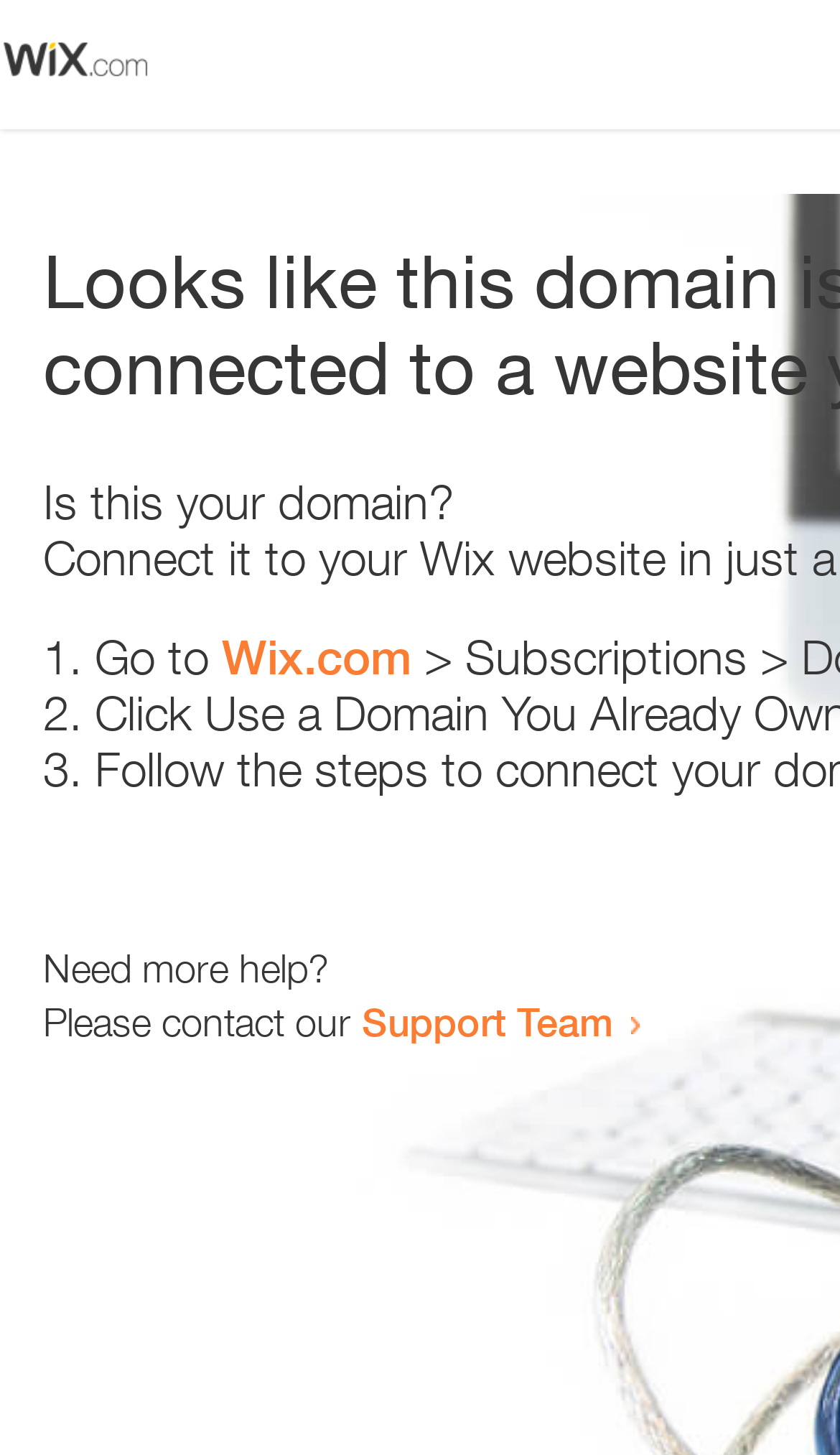With reference to the screenshot, provide a detailed response to the question below:
What is the purpose of the contact information?

The static text 'Need more help?' is followed by the contact information 'Please contact our Support Team', which suggests that the purpose of the contact information is to provide help when needed.